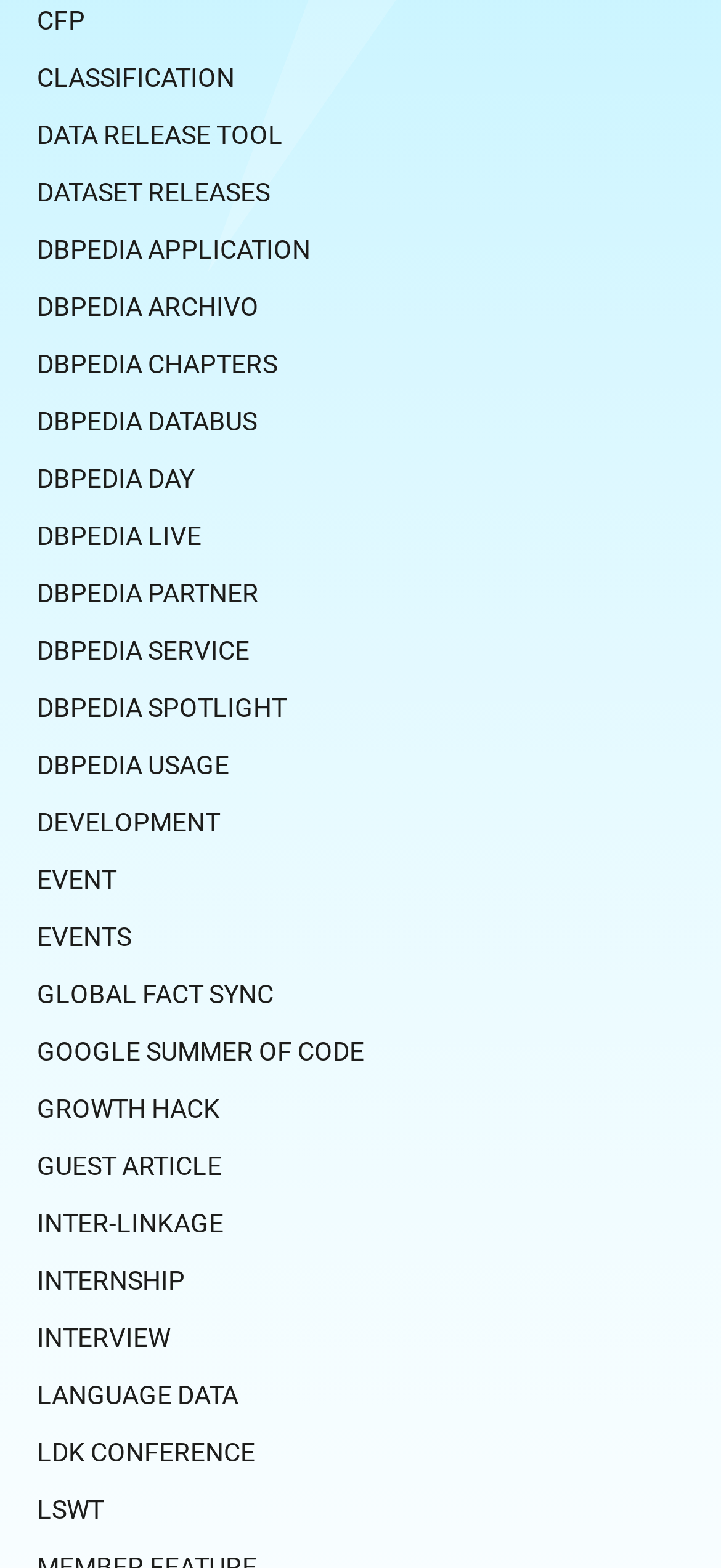Kindly respond to the following question with a single word or a brief phrase: 
What is the first link on the webpage?

CFP